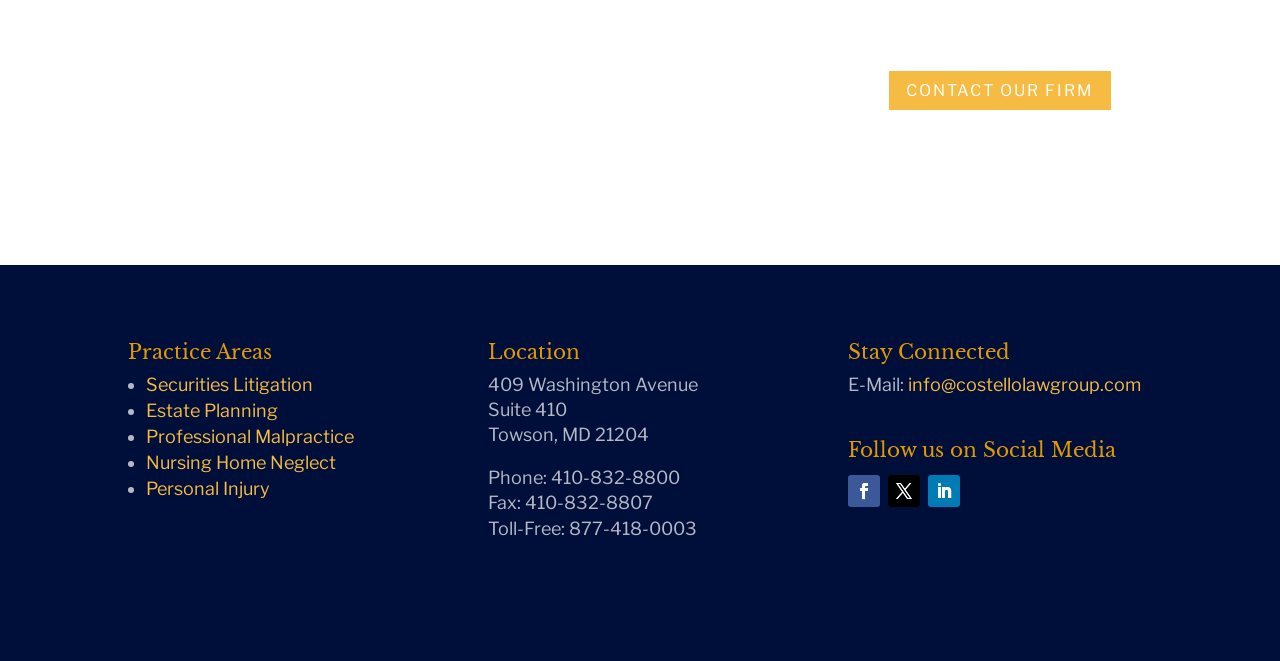Identify the bounding box coordinates of the section to be clicked to complete the task described by the following instruction: "Contact the firm". The coordinates should be four float numbers between 0 and 1, formatted as [left, top, right, bottom].

[0.695, 0.107, 0.868, 0.166]